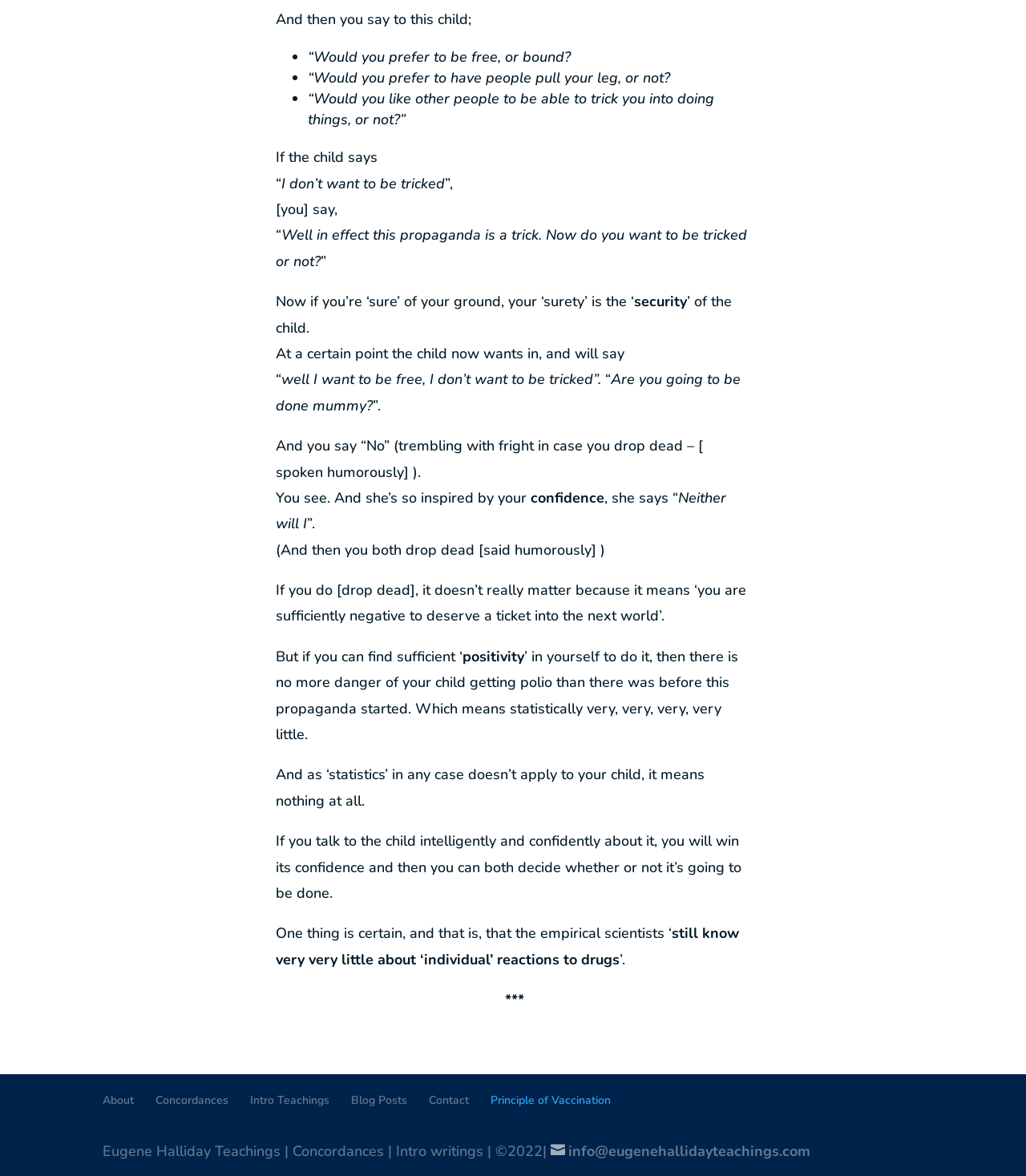Respond to the following query with just one word or a short phrase: 
What is the purpose of the conversation?

To educate parents